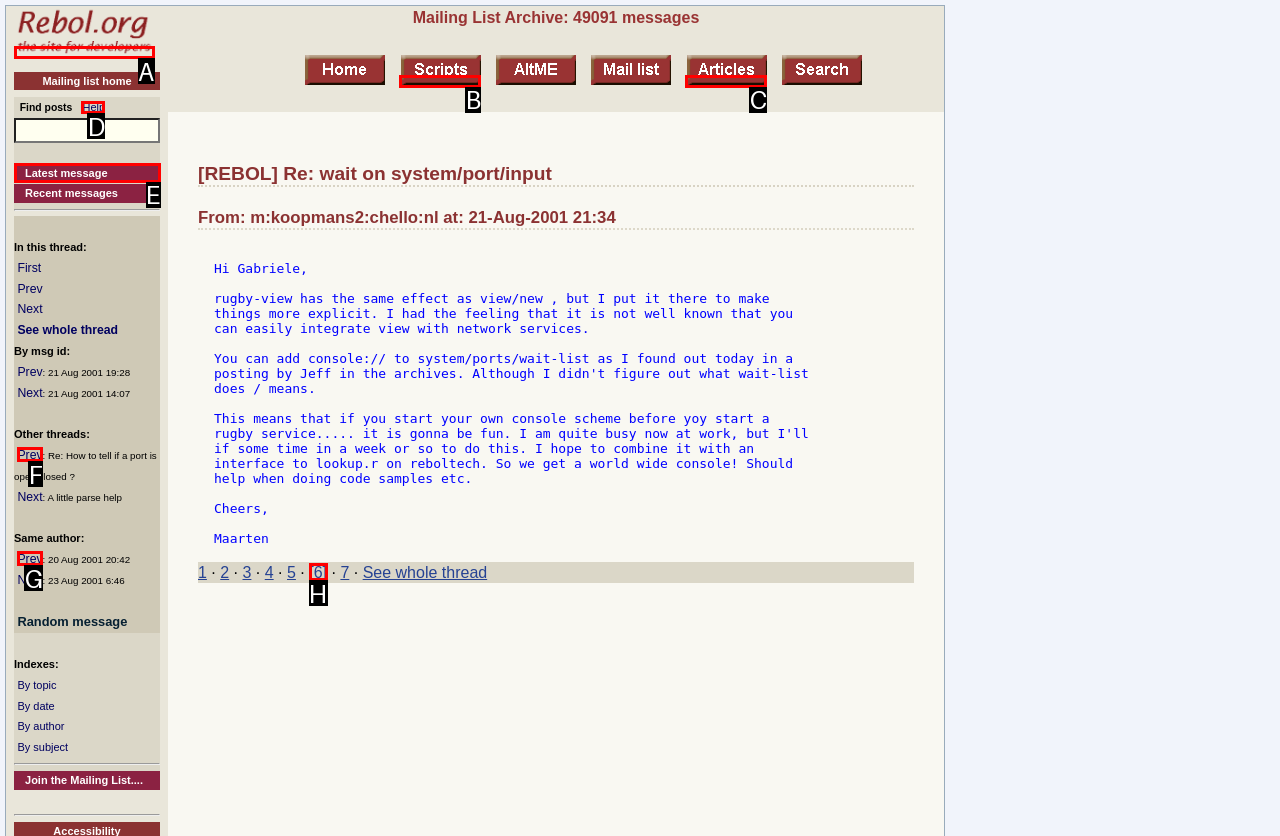Indicate which UI element needs to be clicked to fulfill the task: Check the help page
Answer with the letter of the chosen option from the available choices directly.

D